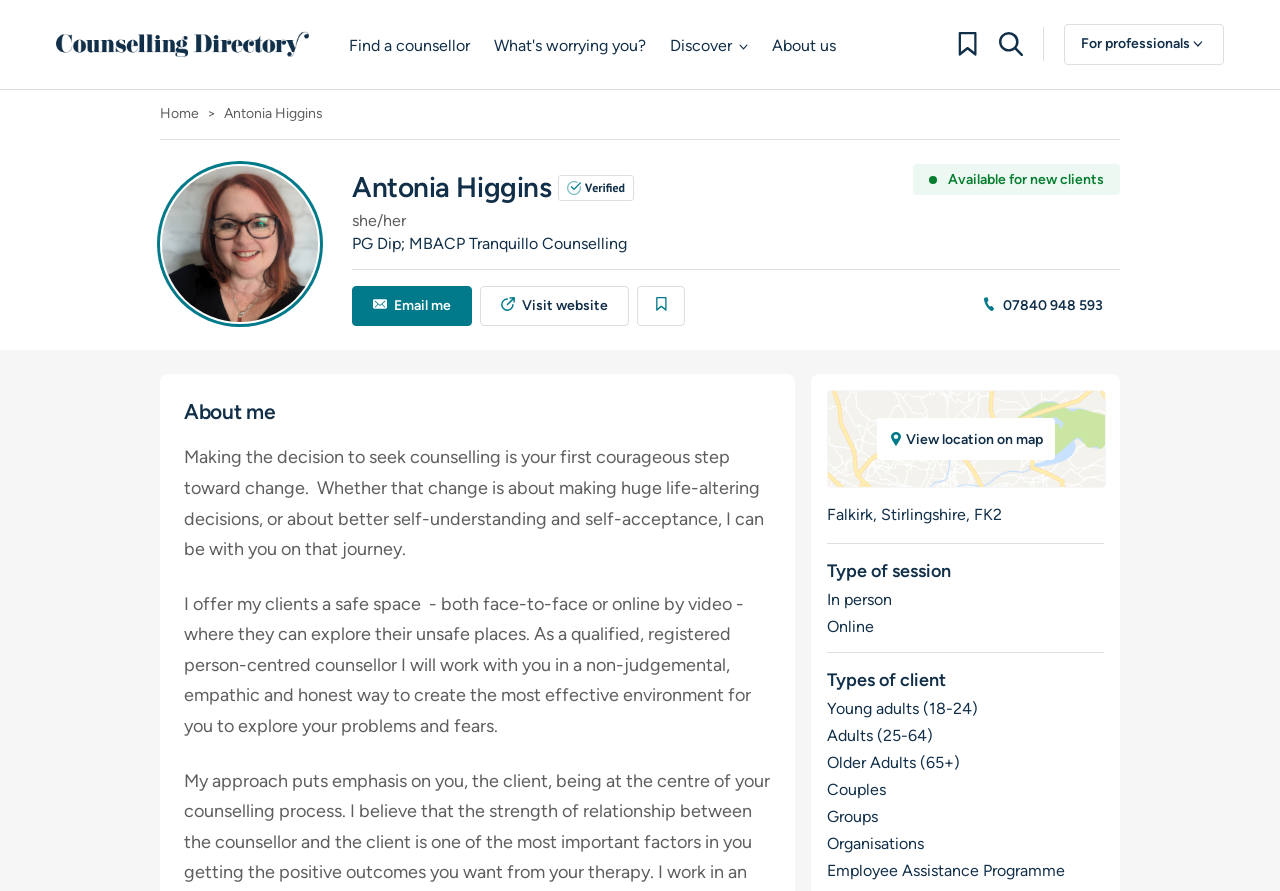Can you give a comprehensive explanation to the question given the content of the image?
What is the location of the counsellor?

The location of the counsellor is mentioned below the 'View location on map' link, which is 'Falkirk, Stirlingshire, FK2'.